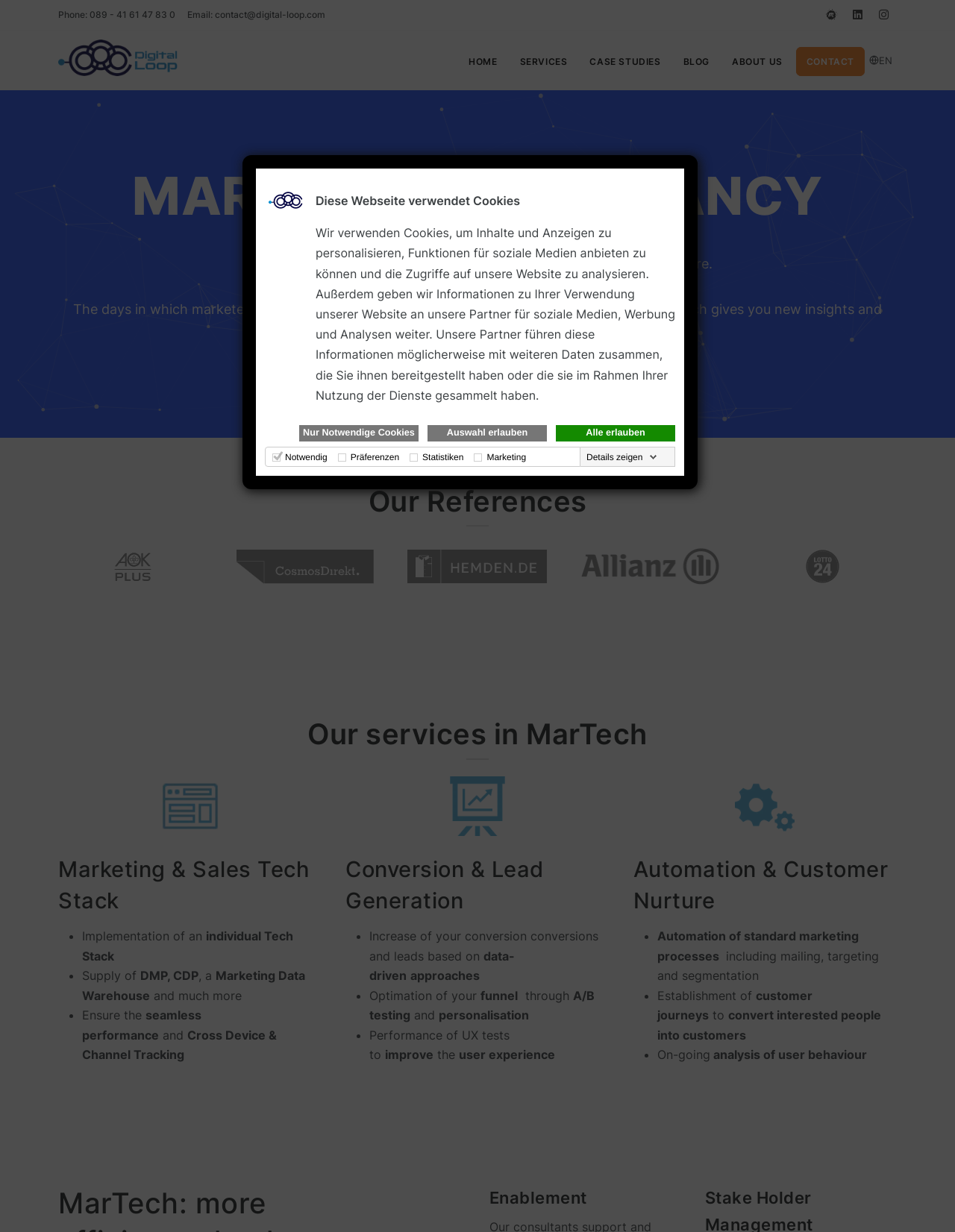Please study the image and answer the question comprehensively:
How many references are listed?

The references are listed under the 'Our References' section. There are five logos of different companies, namely AOK Plus, CosmosDirekt, Hemden, Allianz, and Lotto 24, which indicate the number of references.